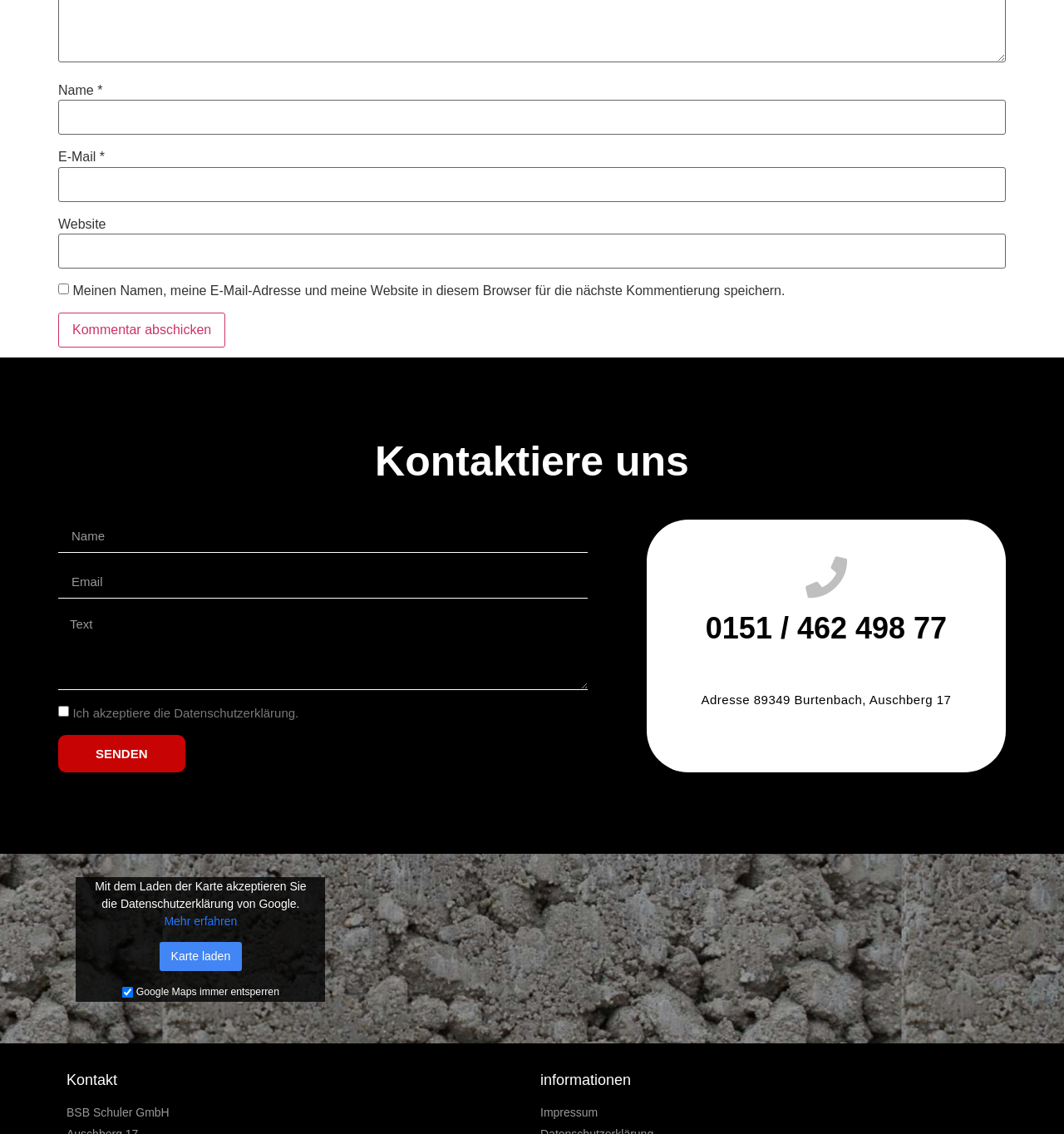How many buttons are there for submitting forms?
Based on the visual content, answer with a single word or a brief phrase.

2